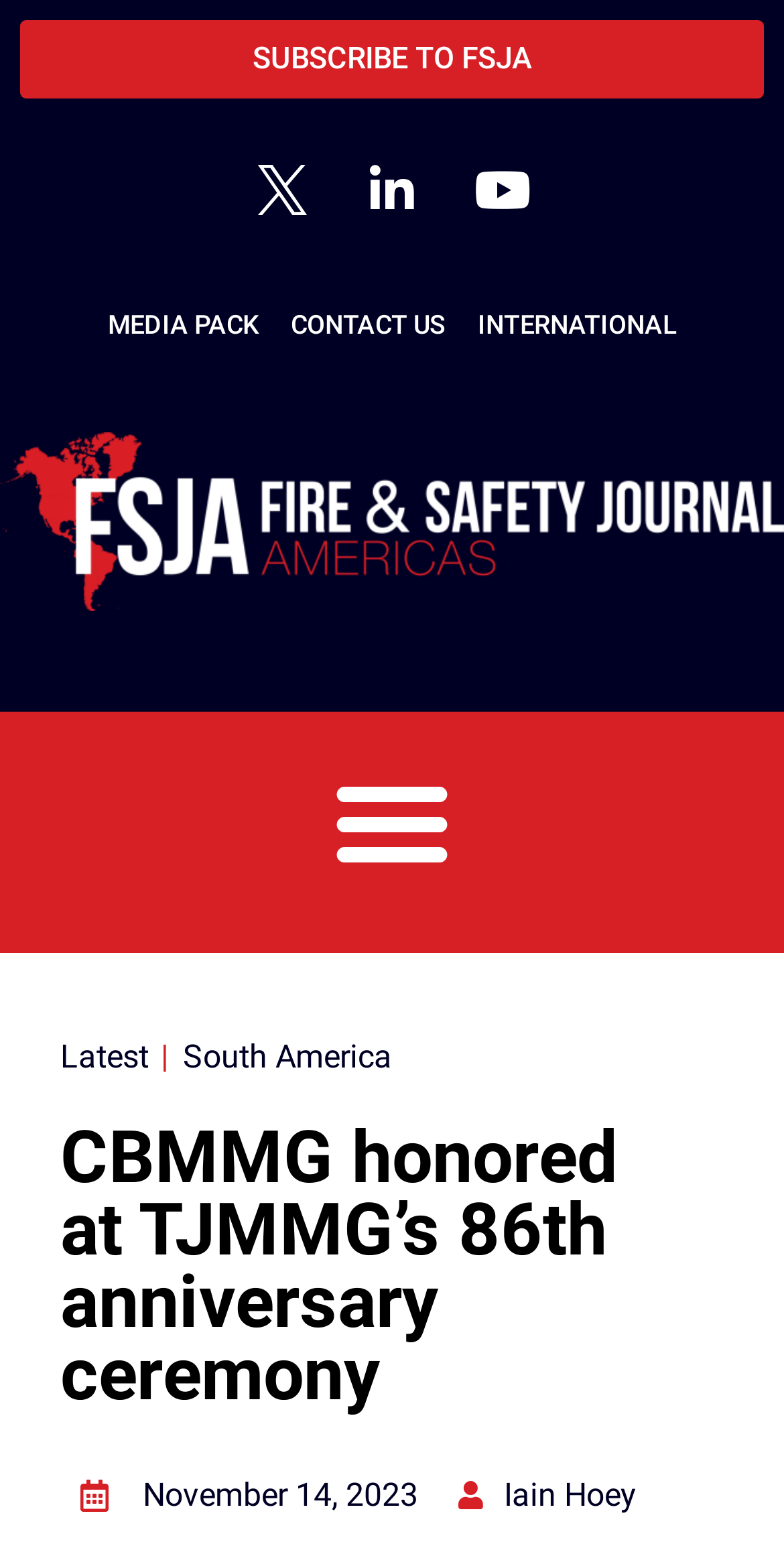Analyze the image and give a detailed response to the question:
What is the date of the article?

I found the date of the article by looking at the StaticText element with the text 'November 14, 2023', which is located at the bottom of the page.